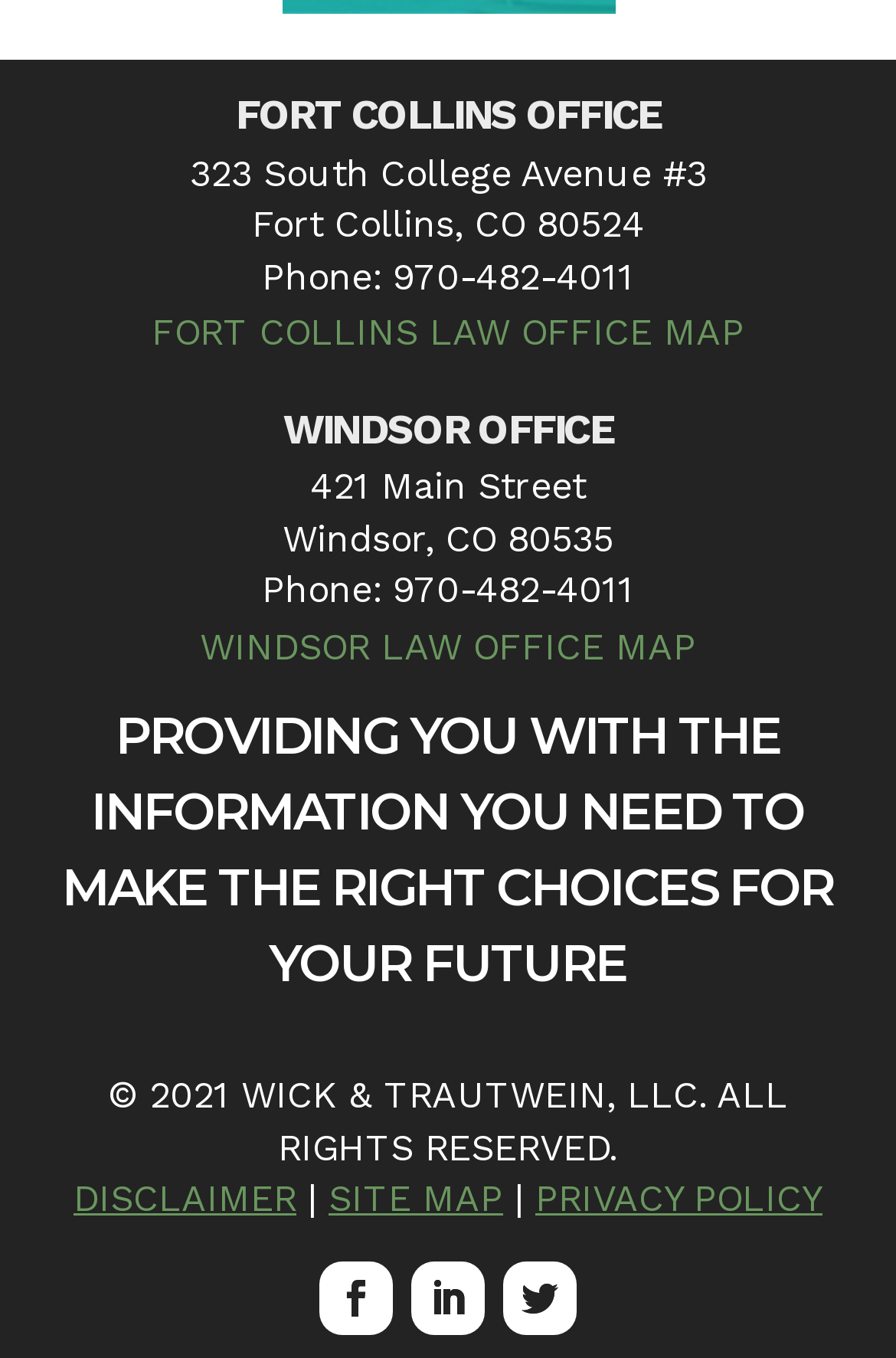Using the elements shown in the image, answer the question comprehensively: How many offices are listed on this webpage?

I counted the number of office locations listed on the webpage, which are Fort Collins Office and Windsor Office.